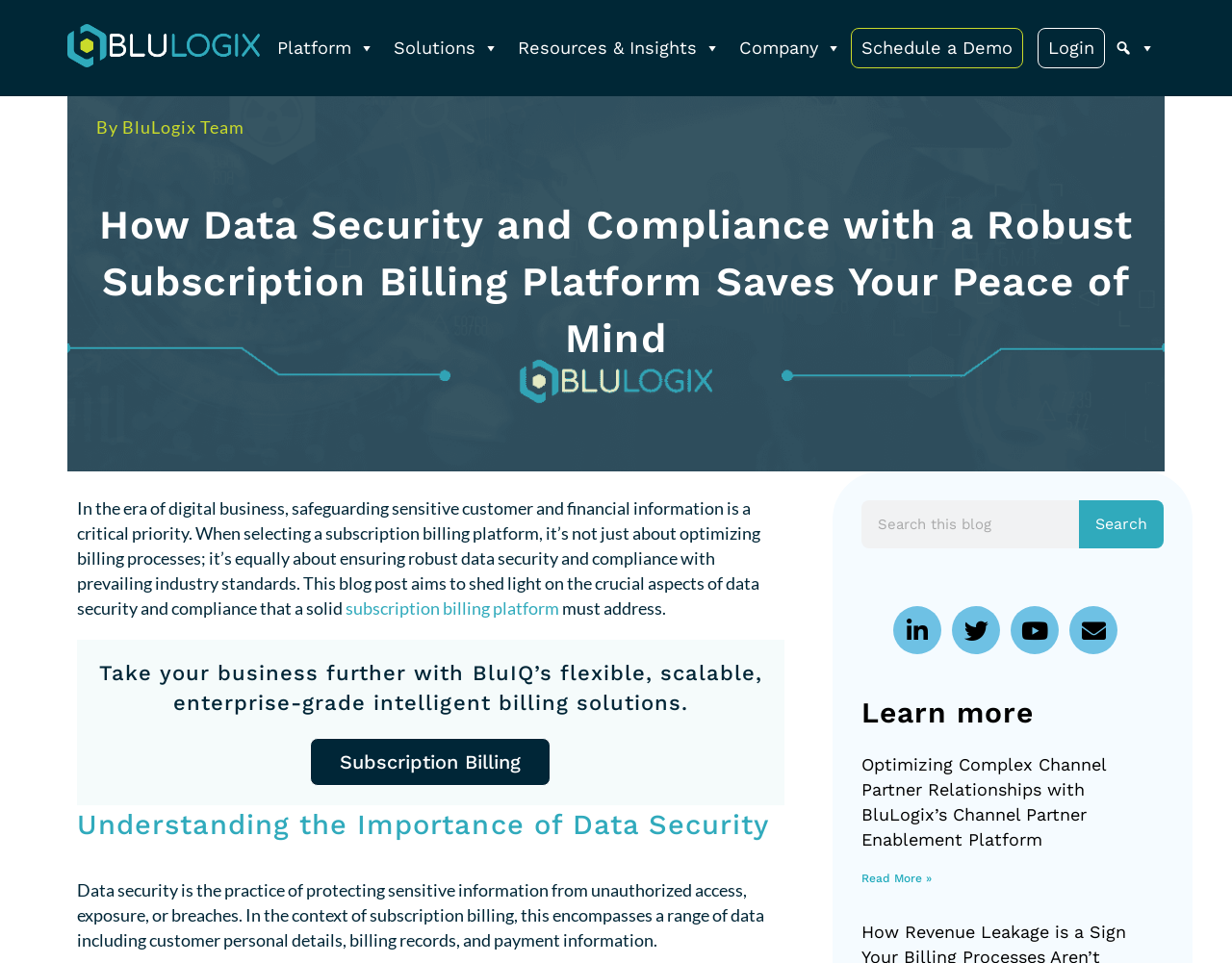Find the bounding box coordinates for the UI element whose description is: "alt="BLX No Tagline 1 1"". The coordinates should be four float numbers between 0 and 1, in the format [left, top, right, bottom].

[0.055, 0.025, 0.211, 0.07]